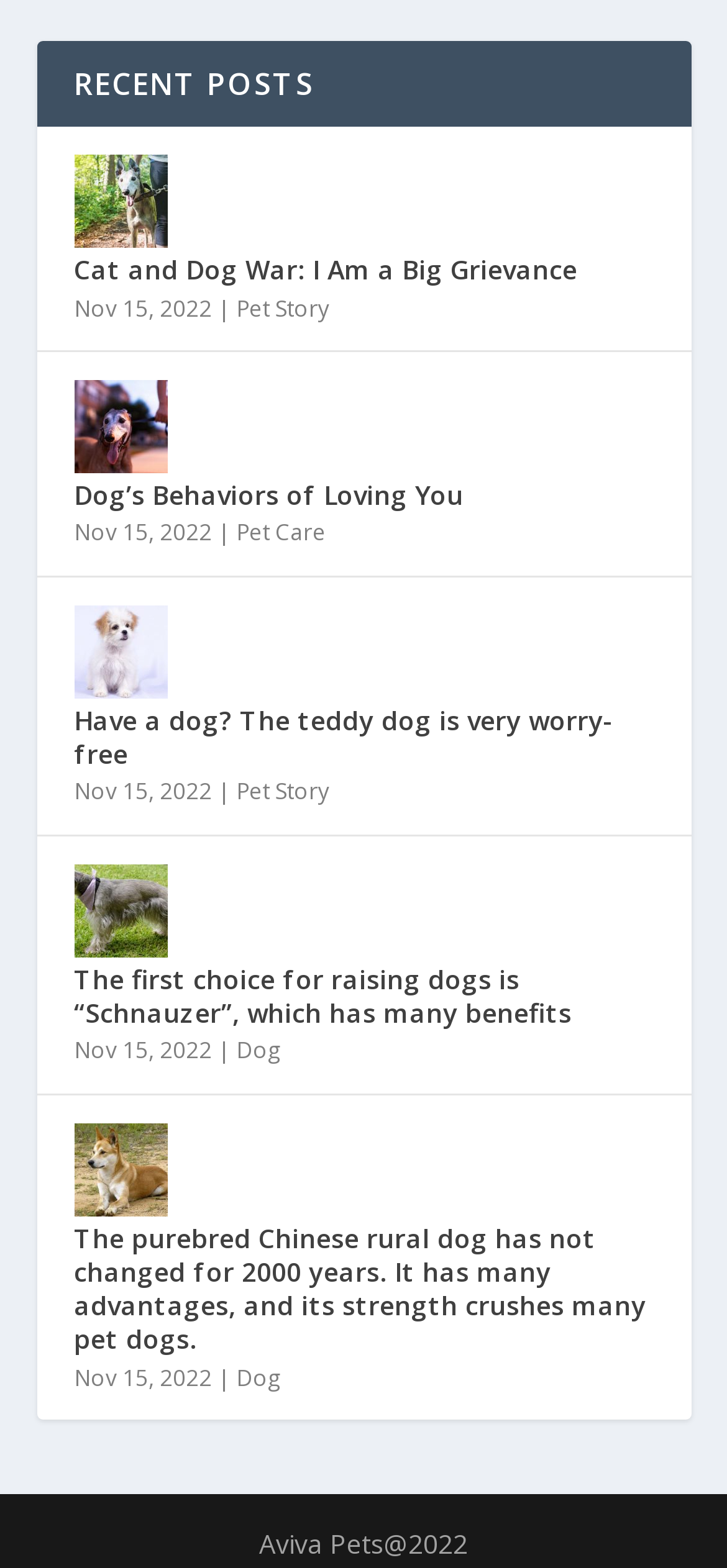Please identify the bounding box coordinates of the region to click in order to complete the task: "explore the topic 'Pet Story'". The coordinates must be four float numbers between 0 and 1, specified as [left, top, right, bottom].

[0.324, 0.186, 0.453, 0.206]